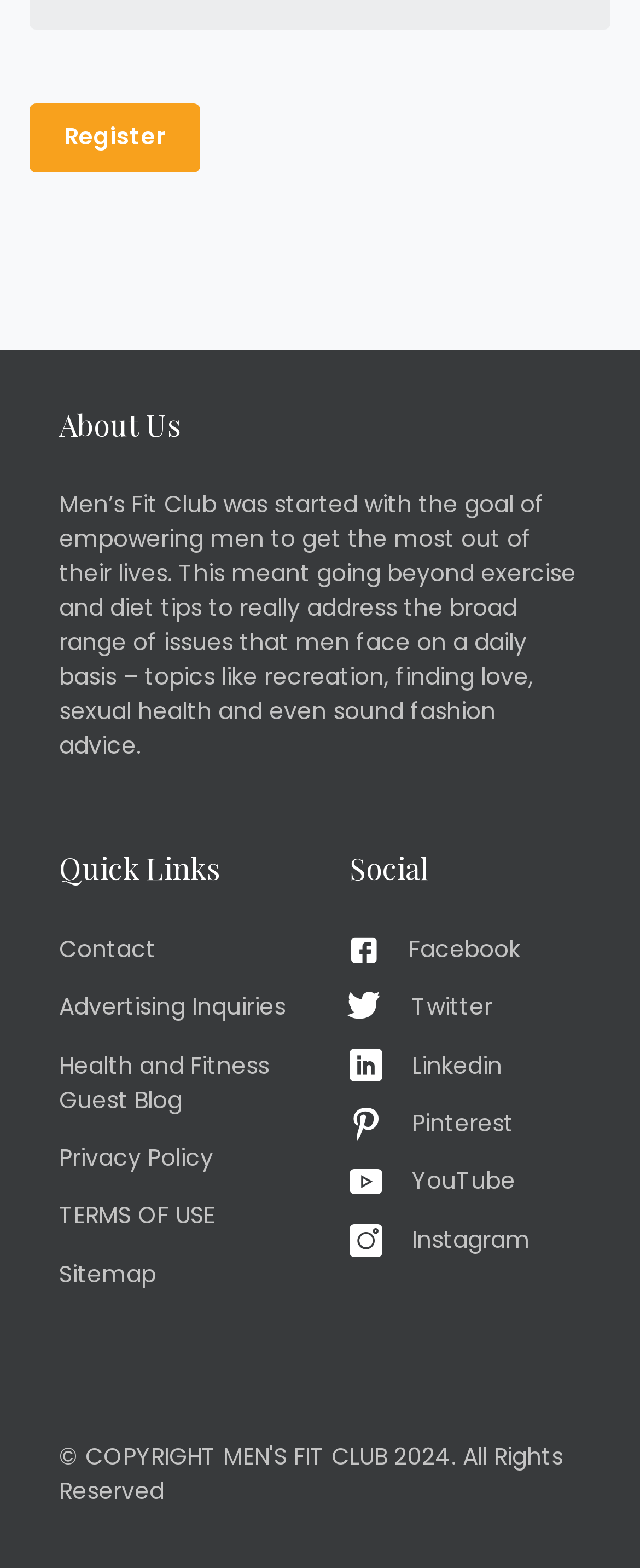How many social media platforms are listed? Based on the image, give a response in one word or a short phrase.

6